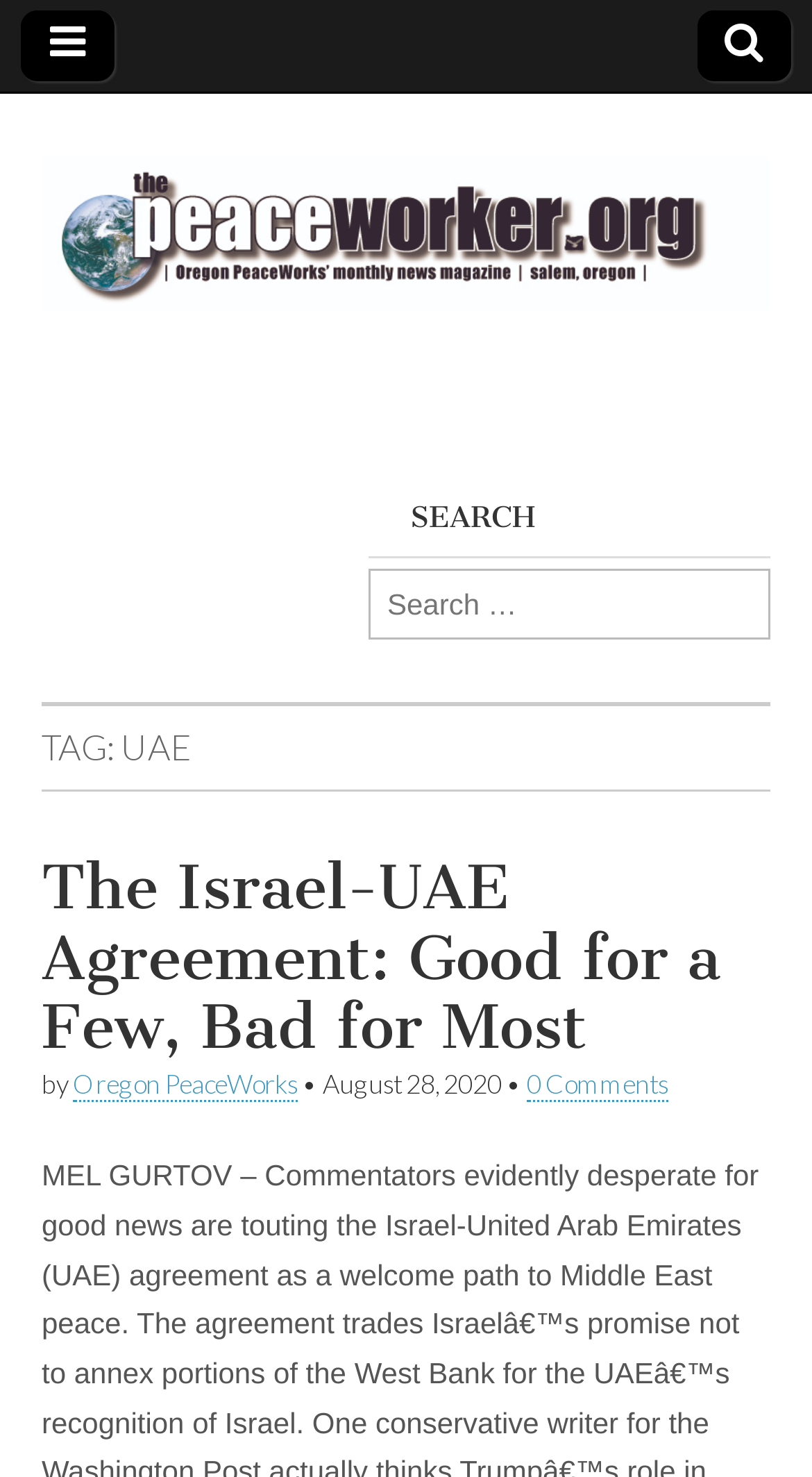Examine the image carefully and respond to the question with a detailed answer: 
What is the title of the first article?

I looked at the webpage structure and found a heading element with the text 'The Israel-UAE Agreement: Good for a Few, Bad for Most', which appears to be the title of the first article.